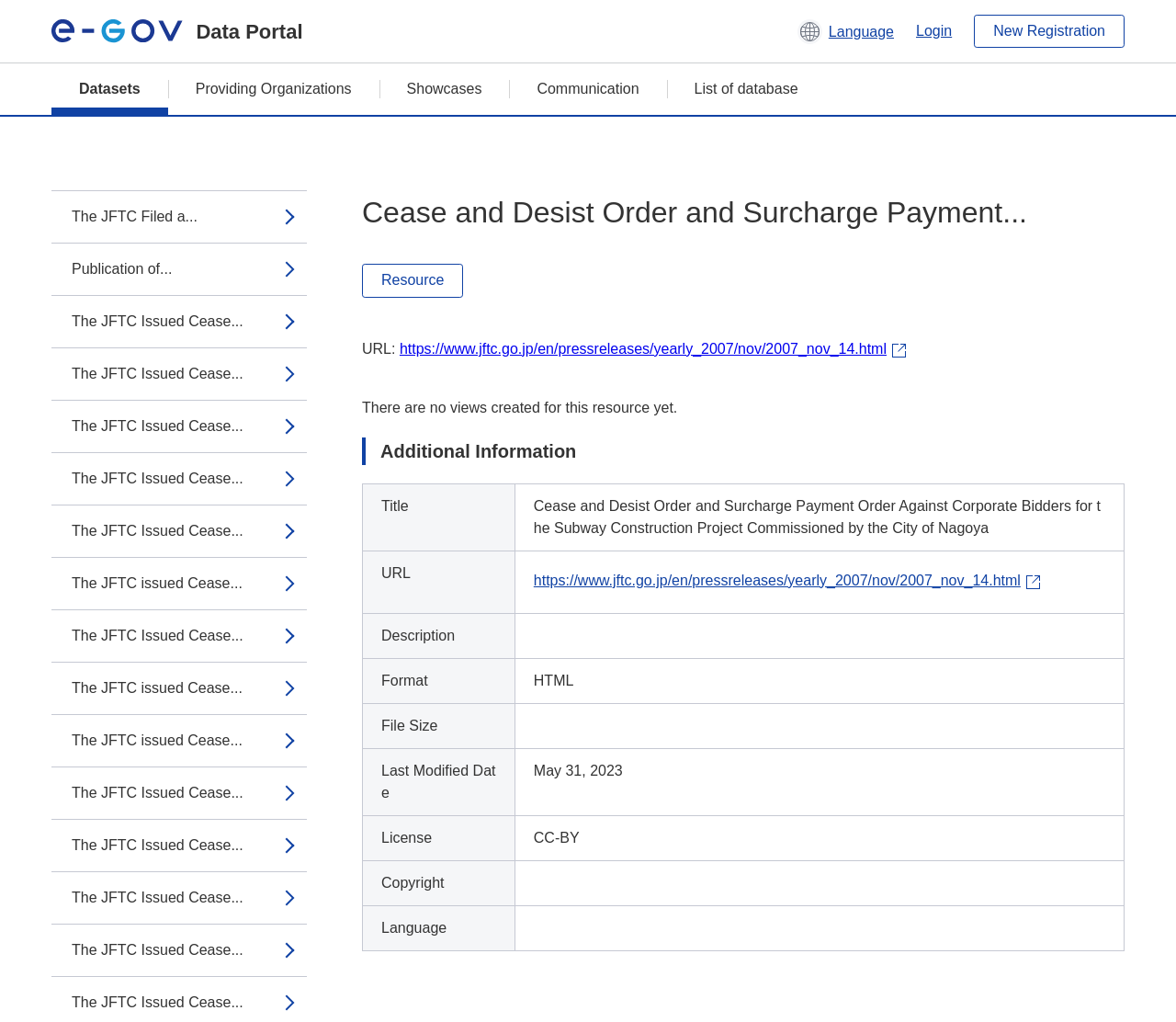Based on the element description: "contact form", identify the UI element and provide its bounding box coordinates. Use four float numbers between 0 and 1, [left, top, right, bottom].

None